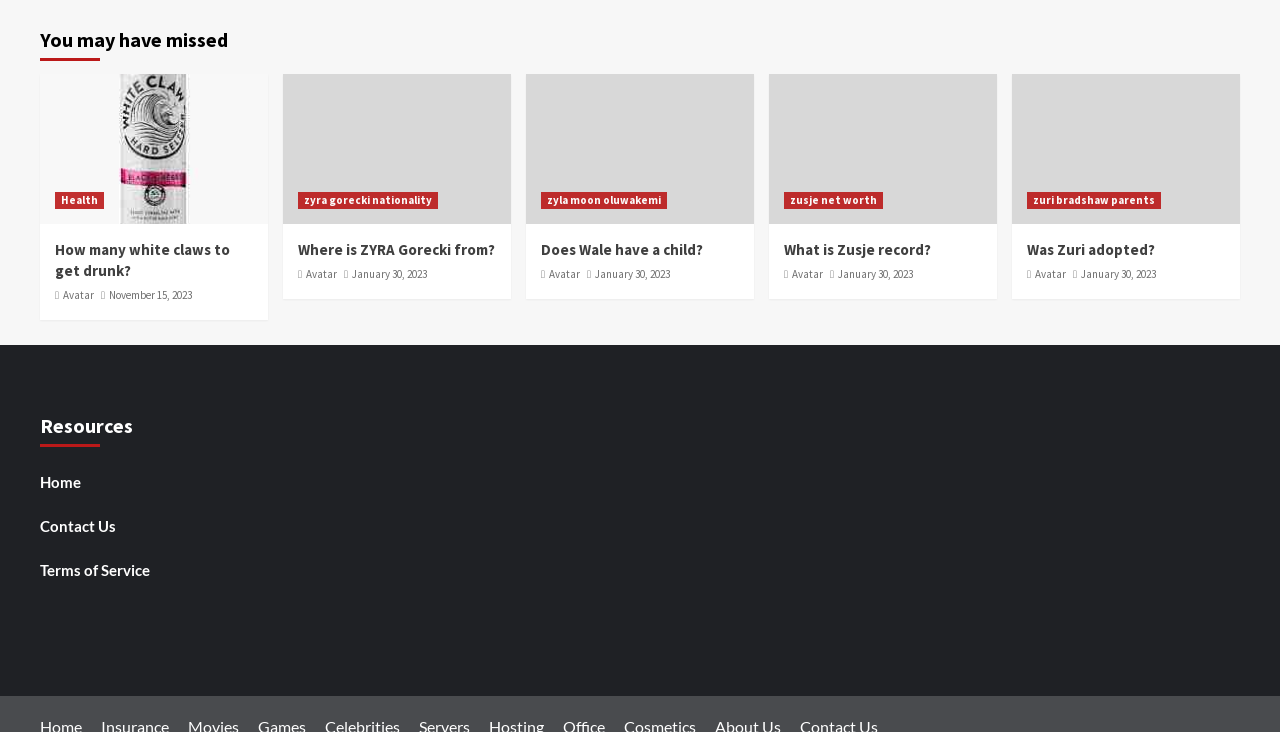How many articles are on this webpage?
From the image, respond using a single word or phrase.

5